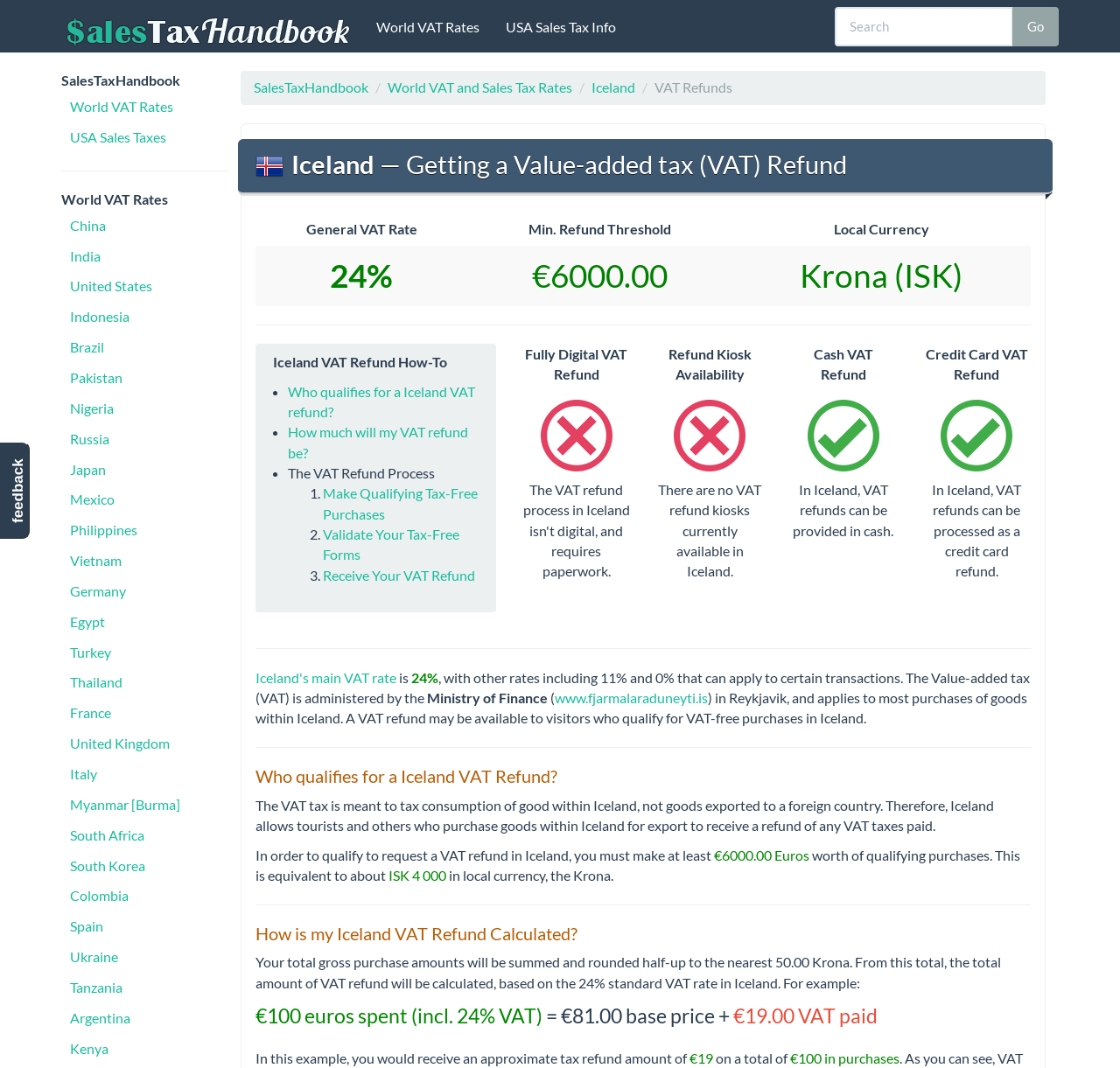Find the bounding box coordinates of the area to click in order to follow the instruction: "Go to World VAT Rates page".

[0.324, 0.0, 0.44, 0.049]